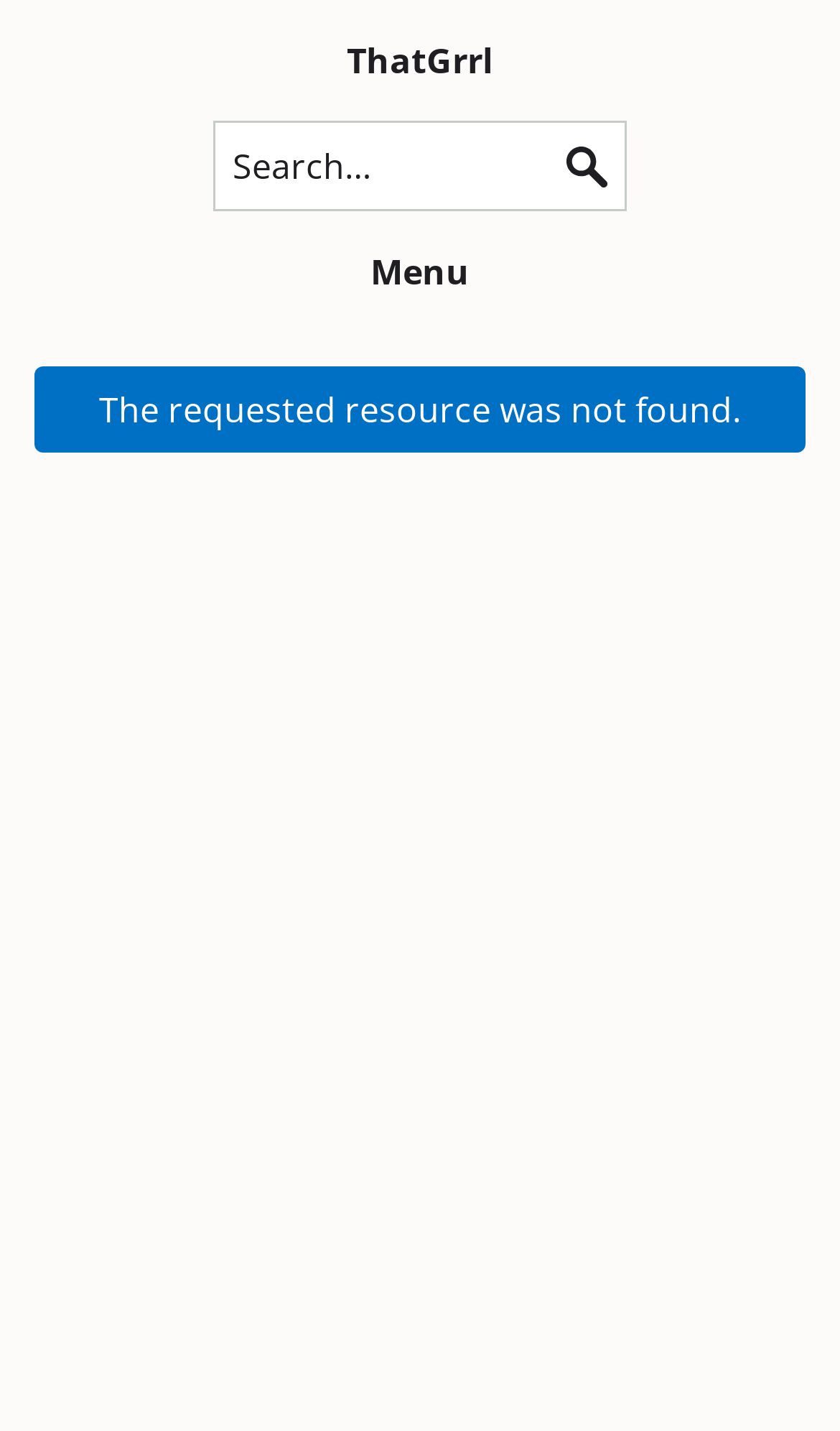What is the bounding box coordinate of the search button?
Based on the image, give a concise answer in the form of a single word or short phrase.

[0.649, 0.084, 0.746, 0.148]